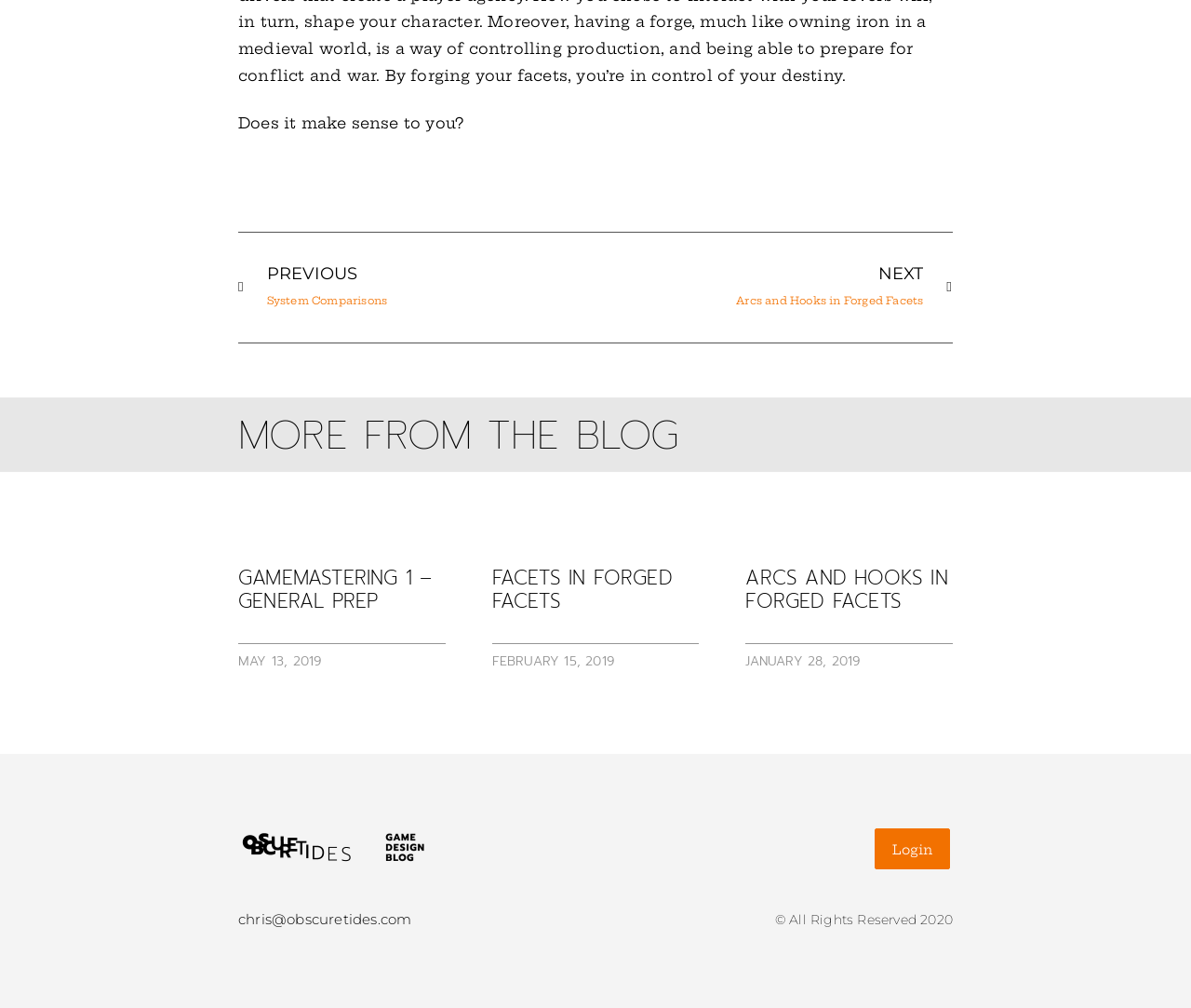Based on the provided description, "PrevPreviousSystem Comparisons", find the bounding box of the corresponding UI element in the screenshot.

[0.2, 0.259, 0.5, 0.312]